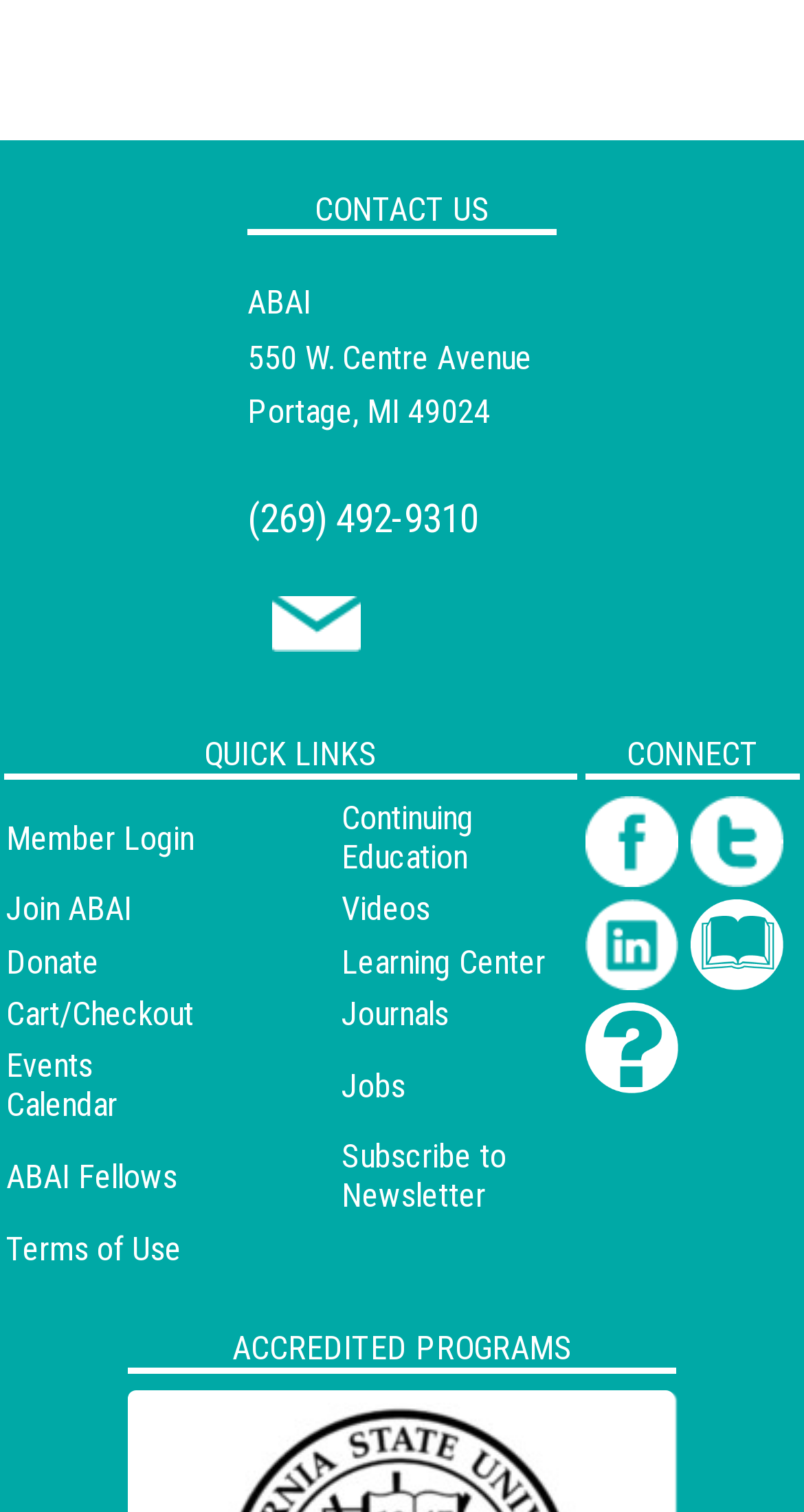What are the quick links?
Examine the image and provide an in-depth answer to the question.

The quick links are listed in the layout table with bounding box coordinates [0.005, 0.527, 0.718, 0.846], which includes links to Member Login, Continuing Education, Join ABAI, Videos, Donate, Learning Center, Cart/Checkout, Journals, Events Calendar, Jobs, ABAI Fellows, and Subscribe to Newsletter.